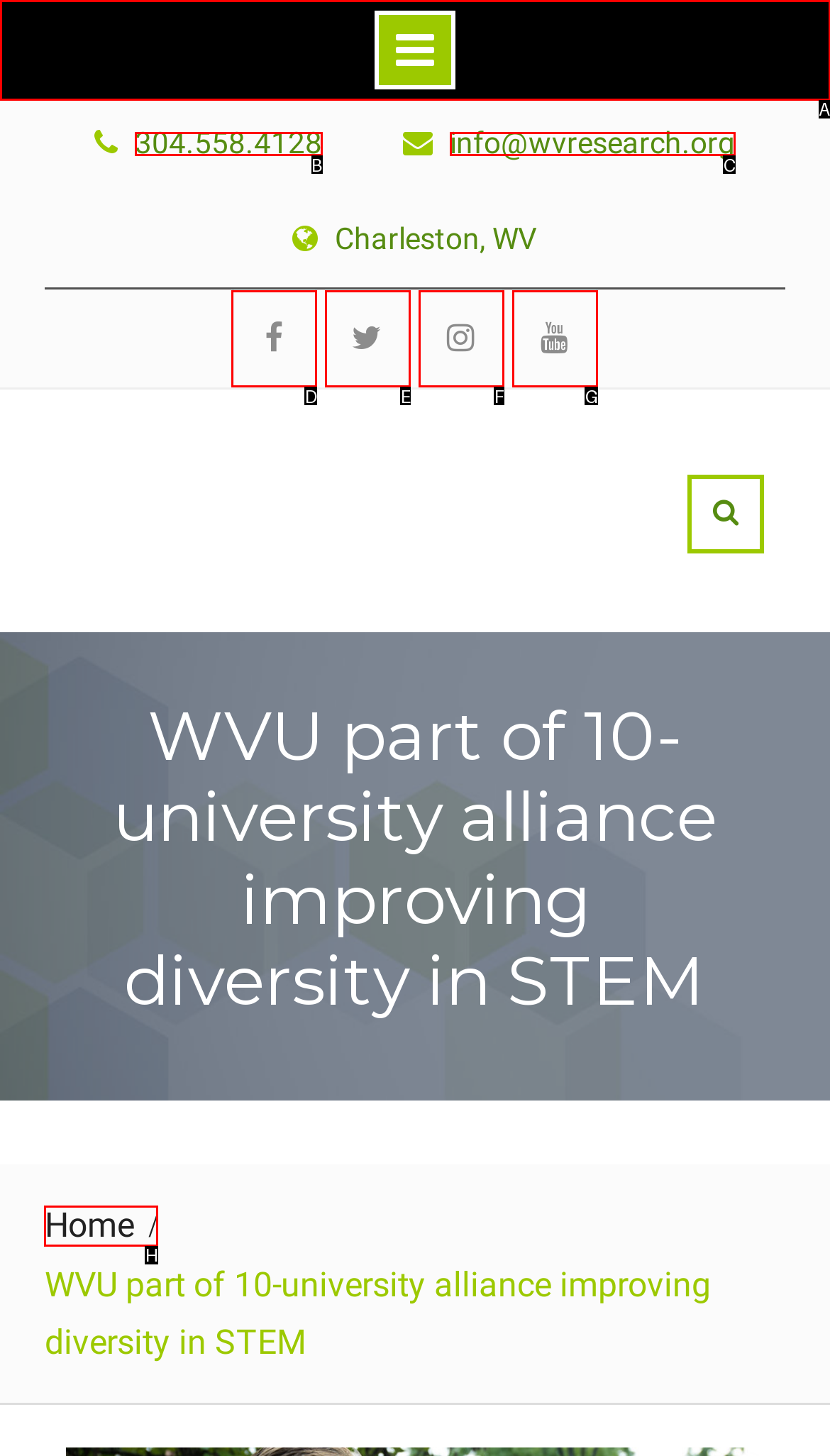Identify which HTML element to click to fulfill the following task: Send an email. Provide your response using the letter of the correct choice.

C